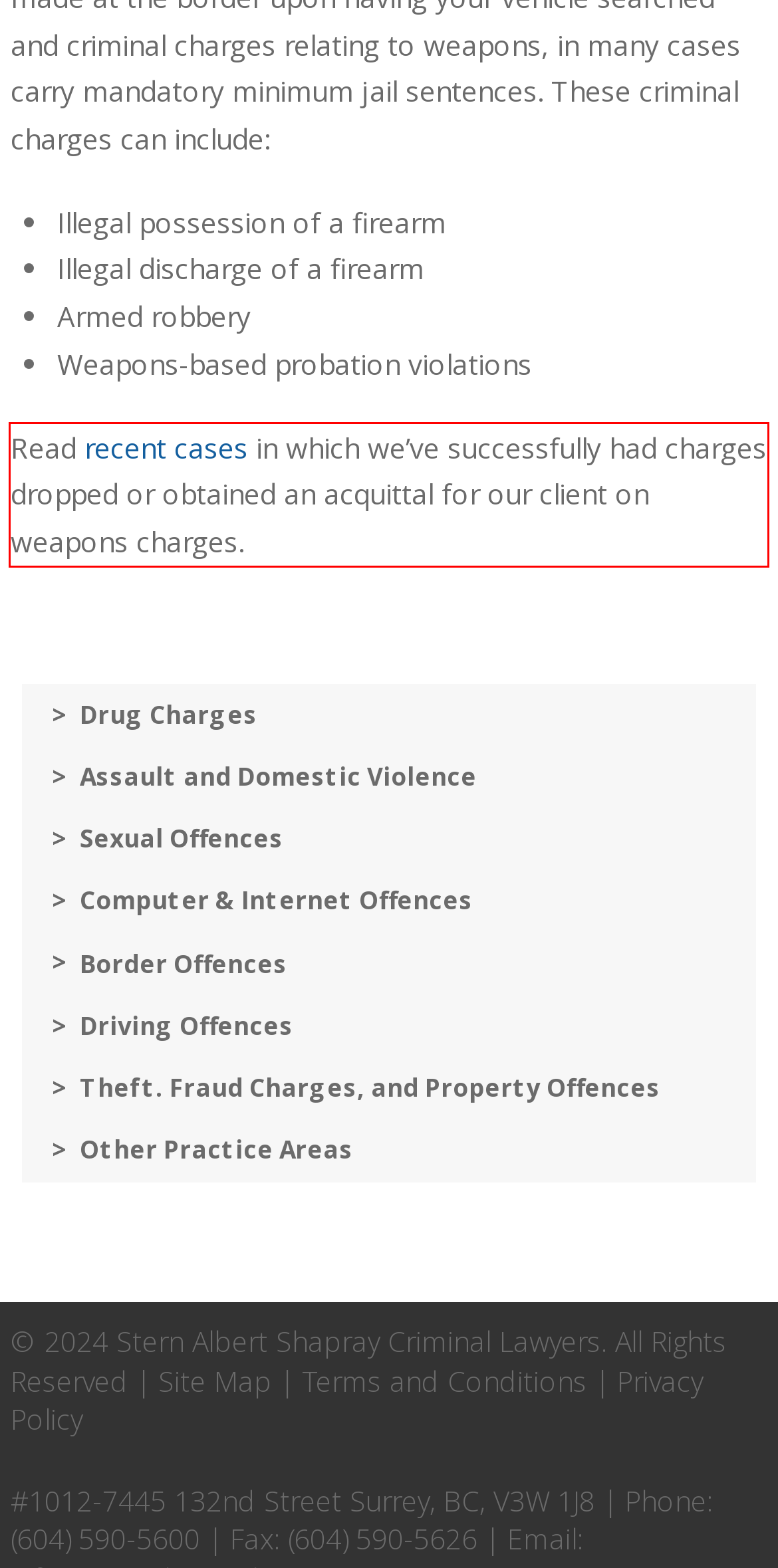Please perform OCR on the text content within the red bounding box that is highlighted in the provided webpage screenshot.

Read recent cases in which we’ve successfully had charges dropped or obtained an acquittal for our client on weapons charges.